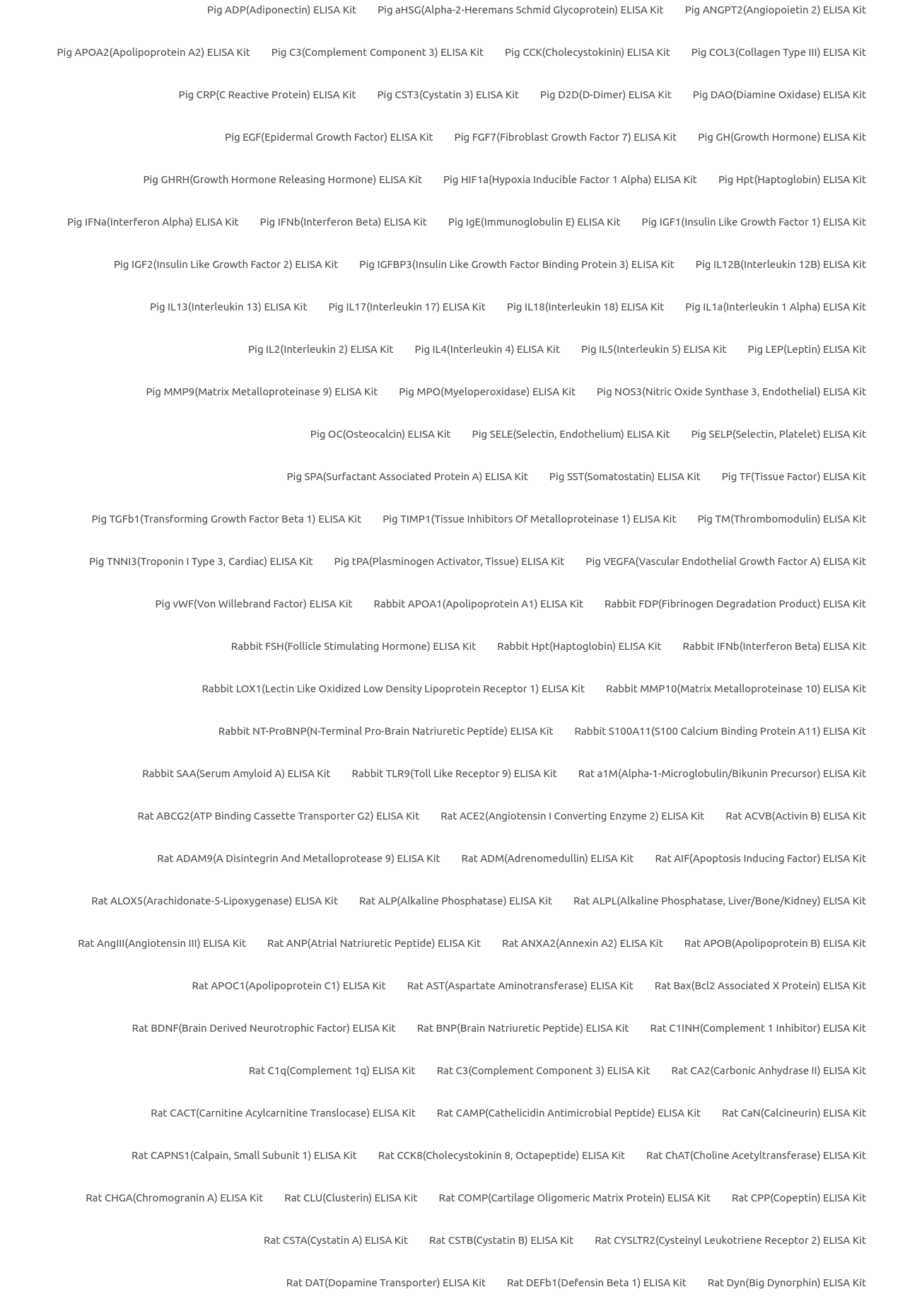Given the description Pig DAO(Diamine Oxidase) ELISA Kit, predict the bounding box coordinates of the UI element. Ensure the coordinates are in the format (top-left x, top-left y, bottom-right x, bottom-right y) and all values are between 0 and 1.

[0.754, 0.056, 0.969, 0.088]